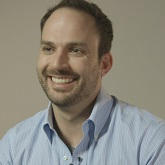Where is Dr. Robinson an Adjunct Assistant Professor?
Please provide an in-depth and detailed response to the question.

The caption states that Dr. Robinson holds an adjunct position at Baylor College of Medicine, in addition to his roles at Rice University.